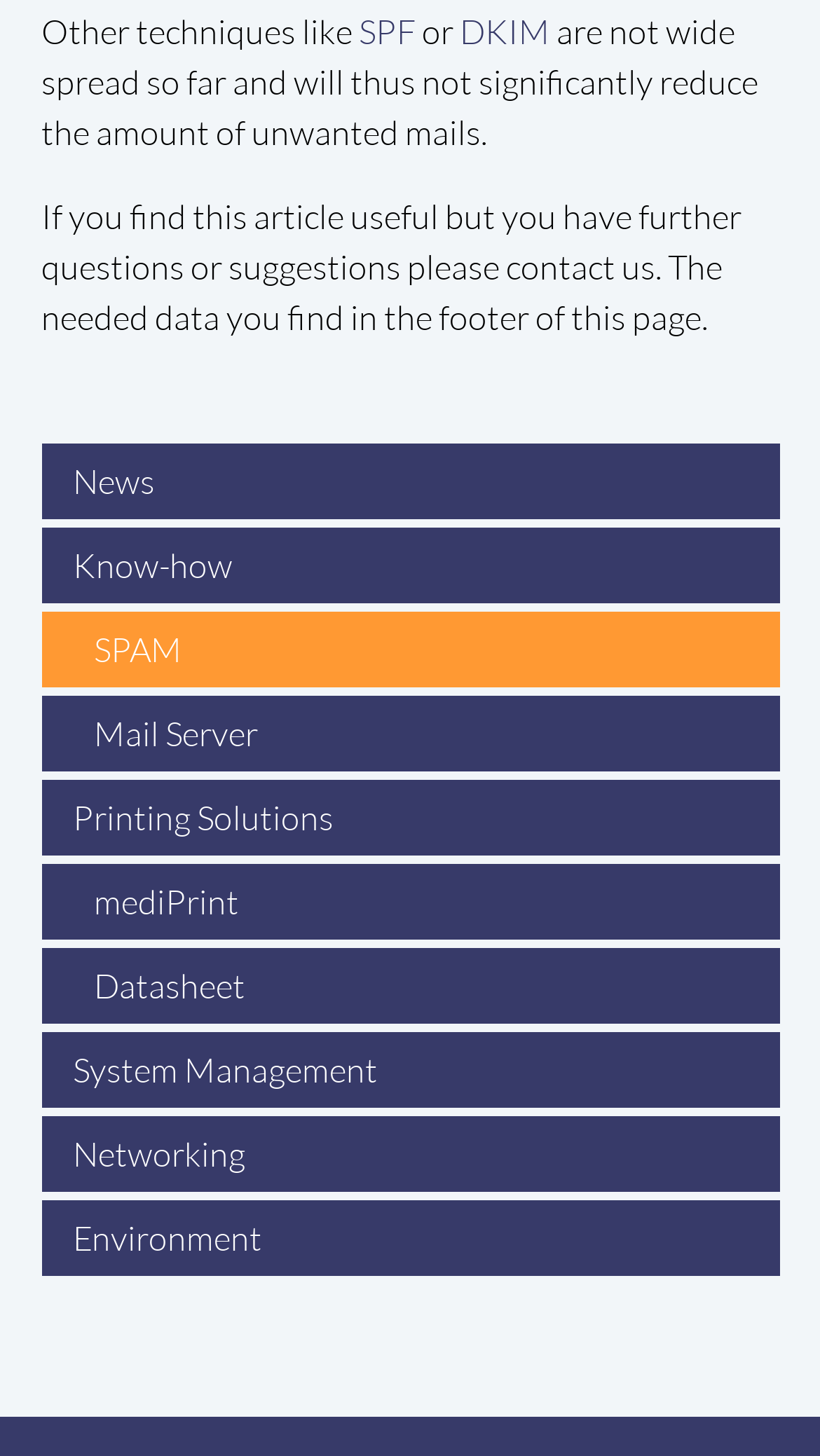Locate the bounding box coordinates for the element described below: "United States". The coordinates must be four float values between 0 and 1, formatted as [left, top, right, bottom].

None